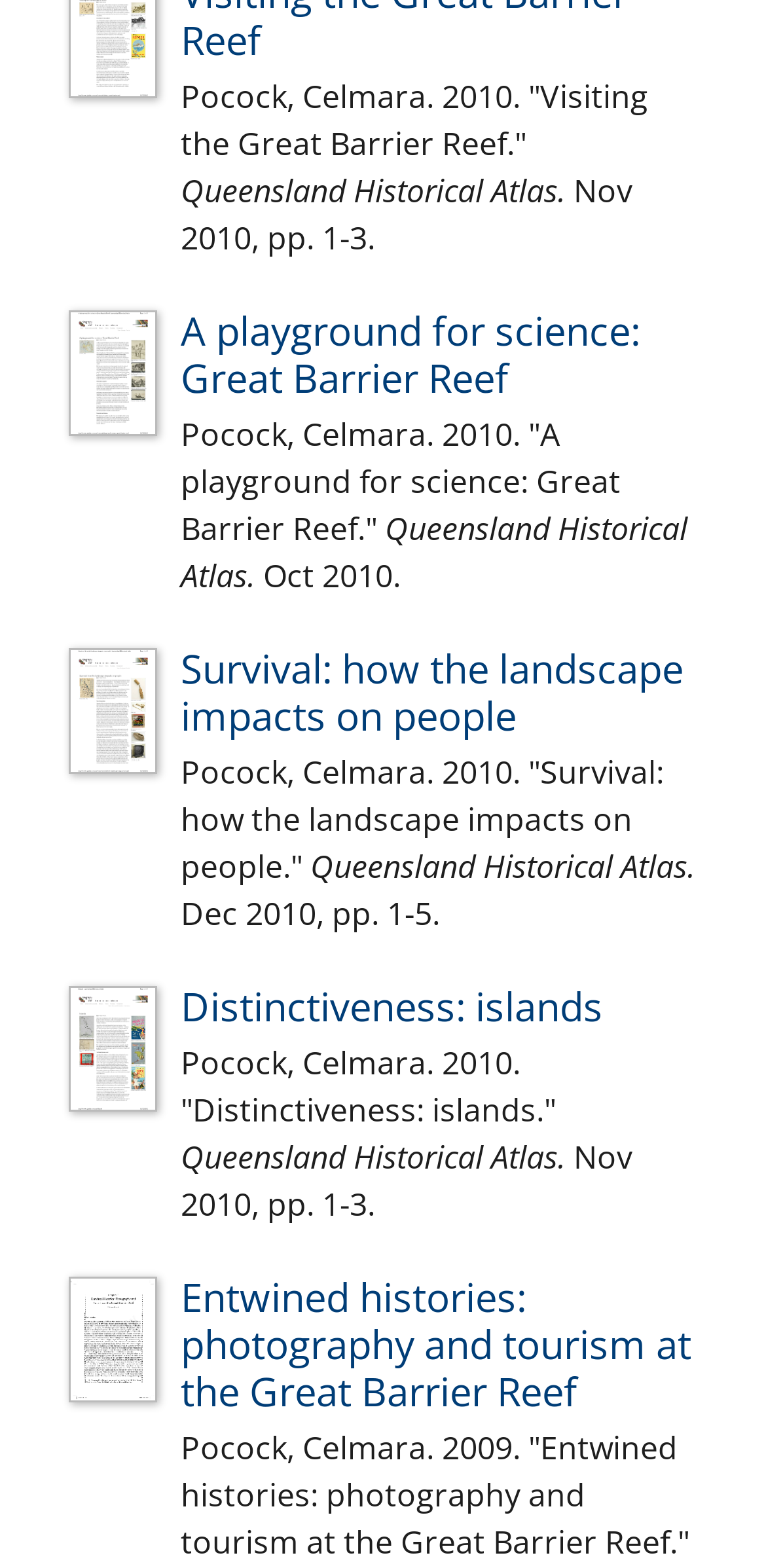Kindly determine the bounding box coordinates for the area that needs to be clicked to execute this instruction: "Click the link to Entwined histories: photography and tourism at the Great Barrier Reef".

[0.236, 0.81, 0.903, 0.904]